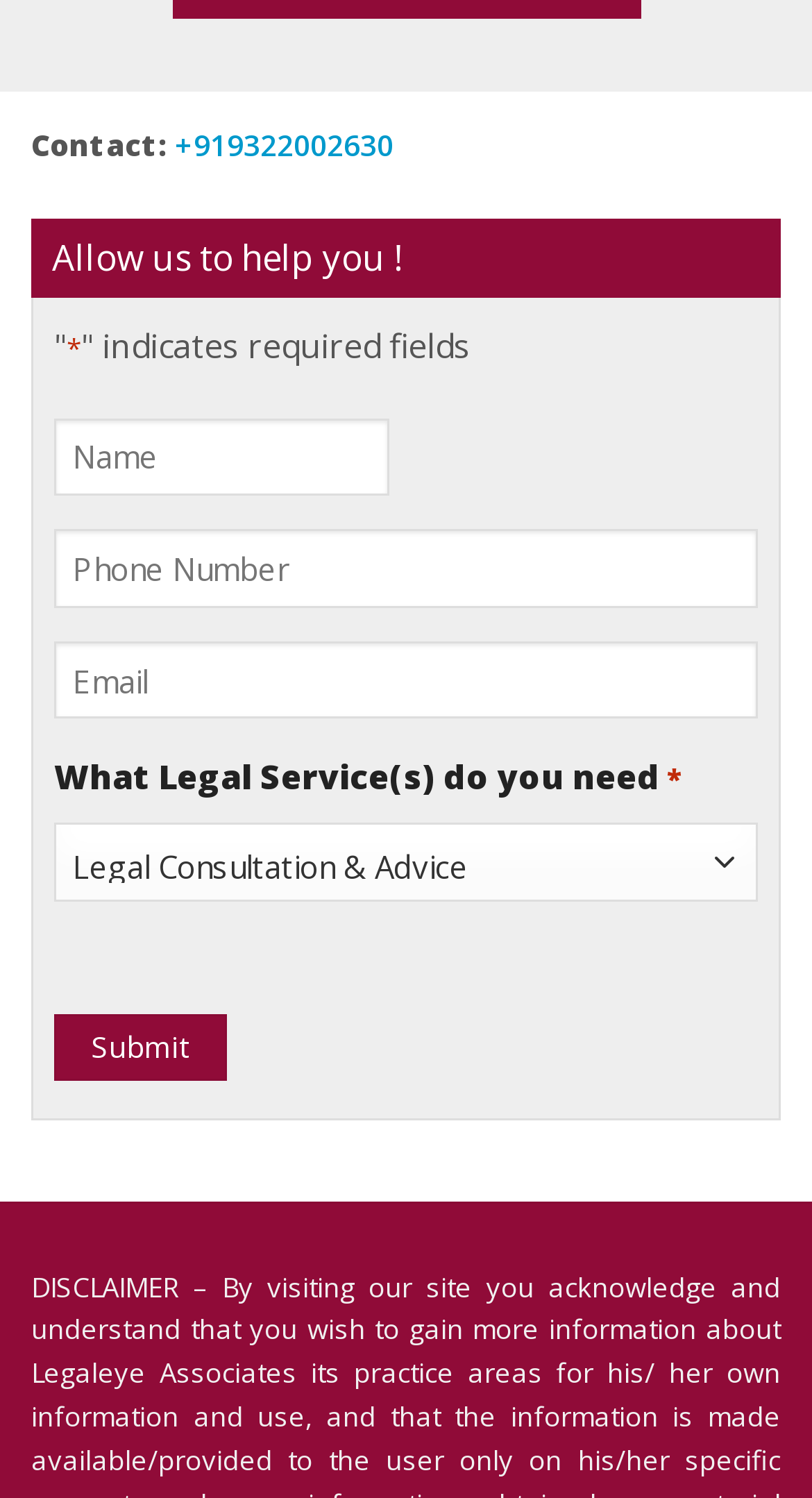What type of service is being offered?
Answer the question using a single word or phrase, according to the image.

Legal services